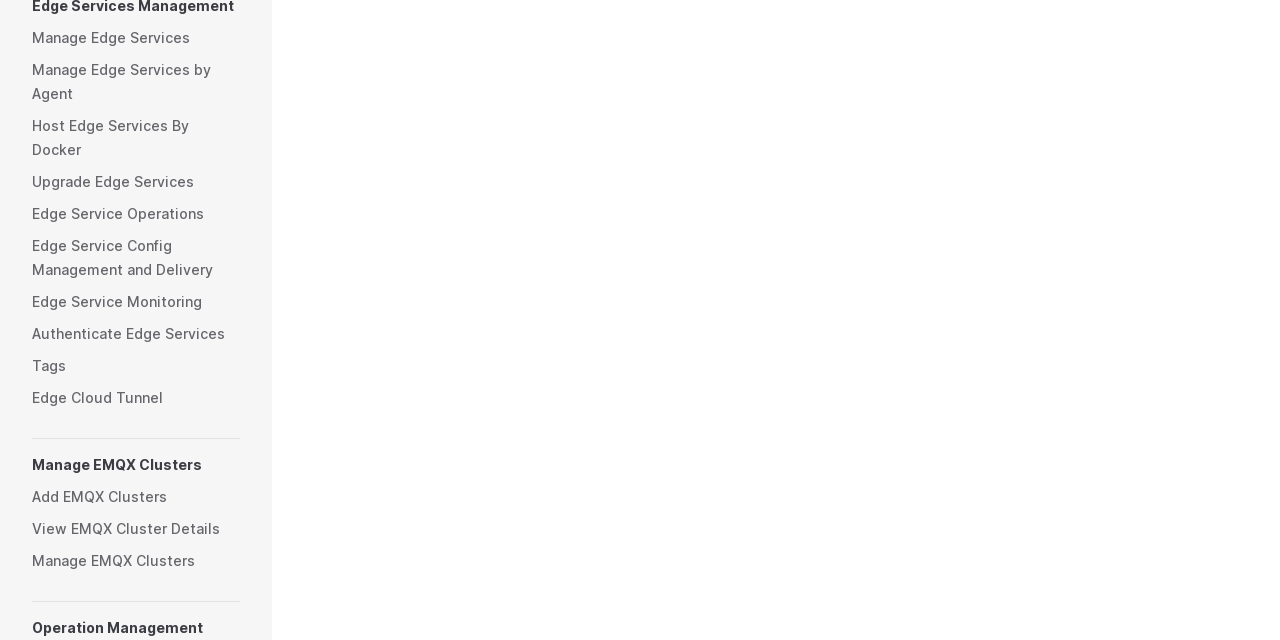Find the bounding box coordinates for the HTML element described as: "input value="1" aria-label="Quantity" name="quantity" value="1"". The coordinates should consist of four float values between 0 and 1, i.e., [left, top, right, bottom].

None